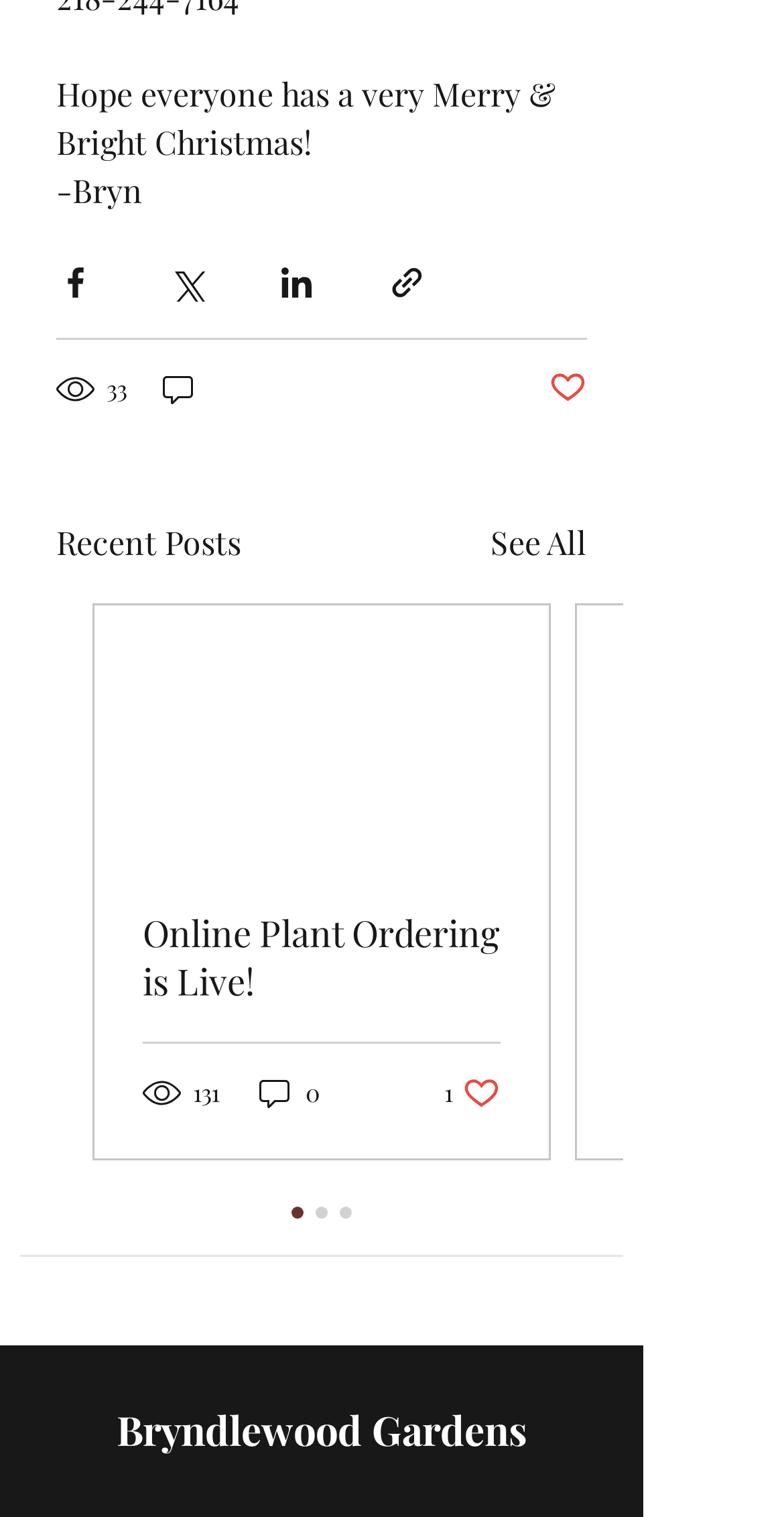Please find the bounding box coordinates of the element that needs to be clicked to perform the following instruction: "View recent posts". The bounding box coordinates should be four float numbers between 0 and 1, represented as [left, top, right, bottom].

[0.072, 0.342, 0.308, 0.374]